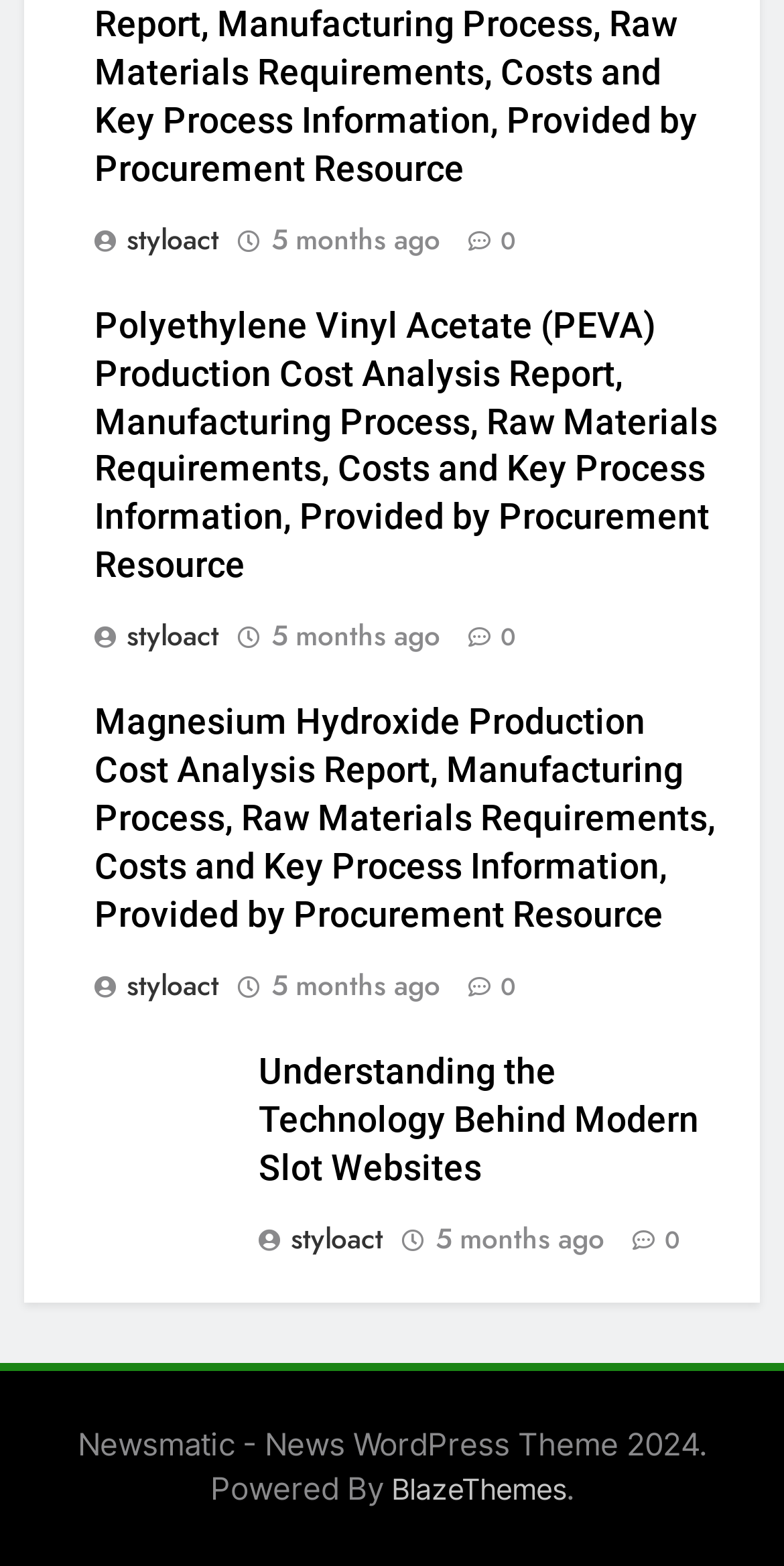Find the bounding box coordinates for the area that must be clicked to perform this action: "Read the article about Understanding the Technology Behind Modern Slot Websites".

[0.329, 0.671, 0.891, 0.758]